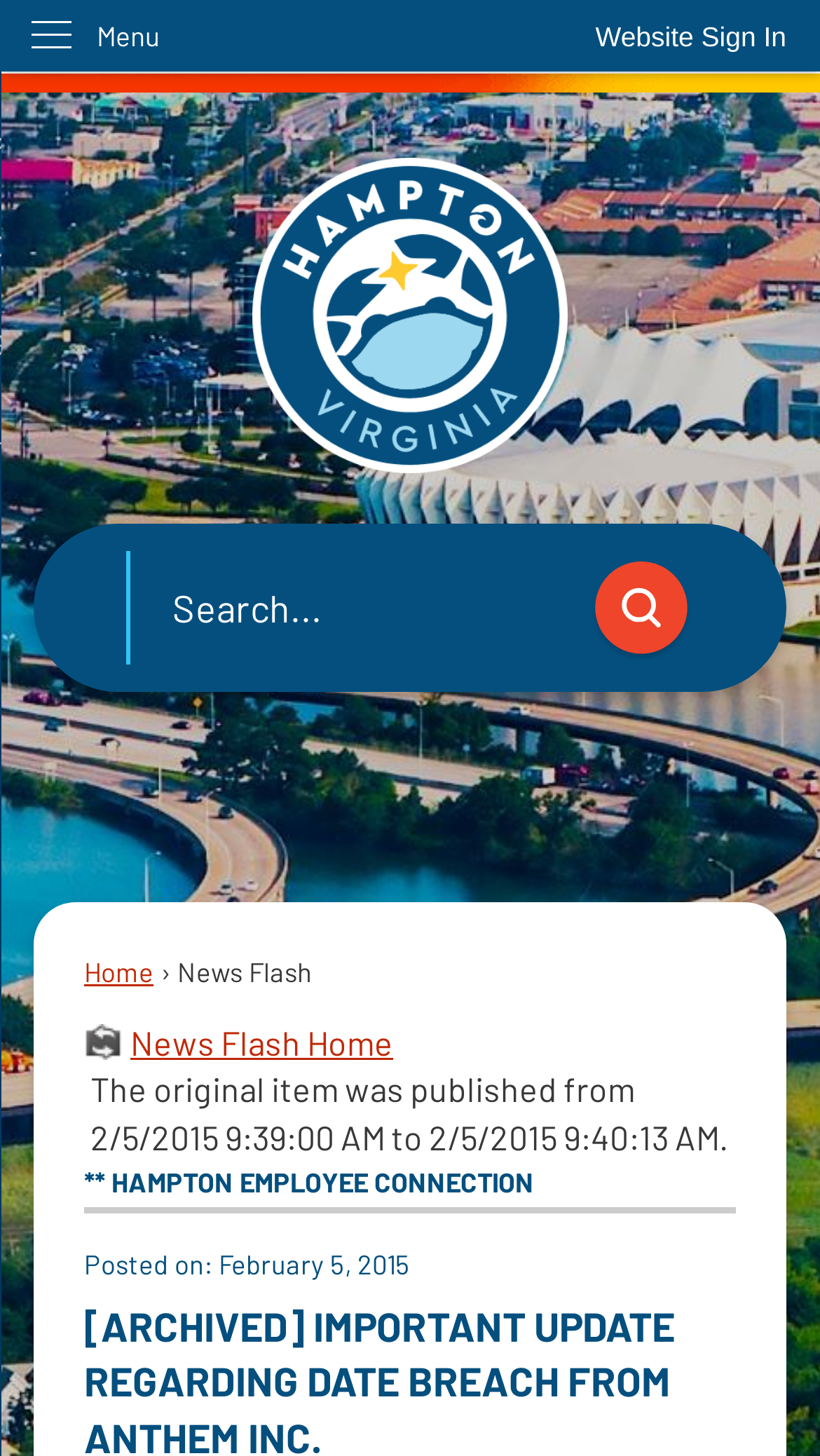Please provide the bounding box coordinates for the element that needs to be clicked to perform the following instruction: "Go to Hampton VA Homepage". The coordinates should be given as four float numbers between 0 and 1, i.e., [left, top, right, bottom].

[0.308, 0.108, 0.692, 0.325]